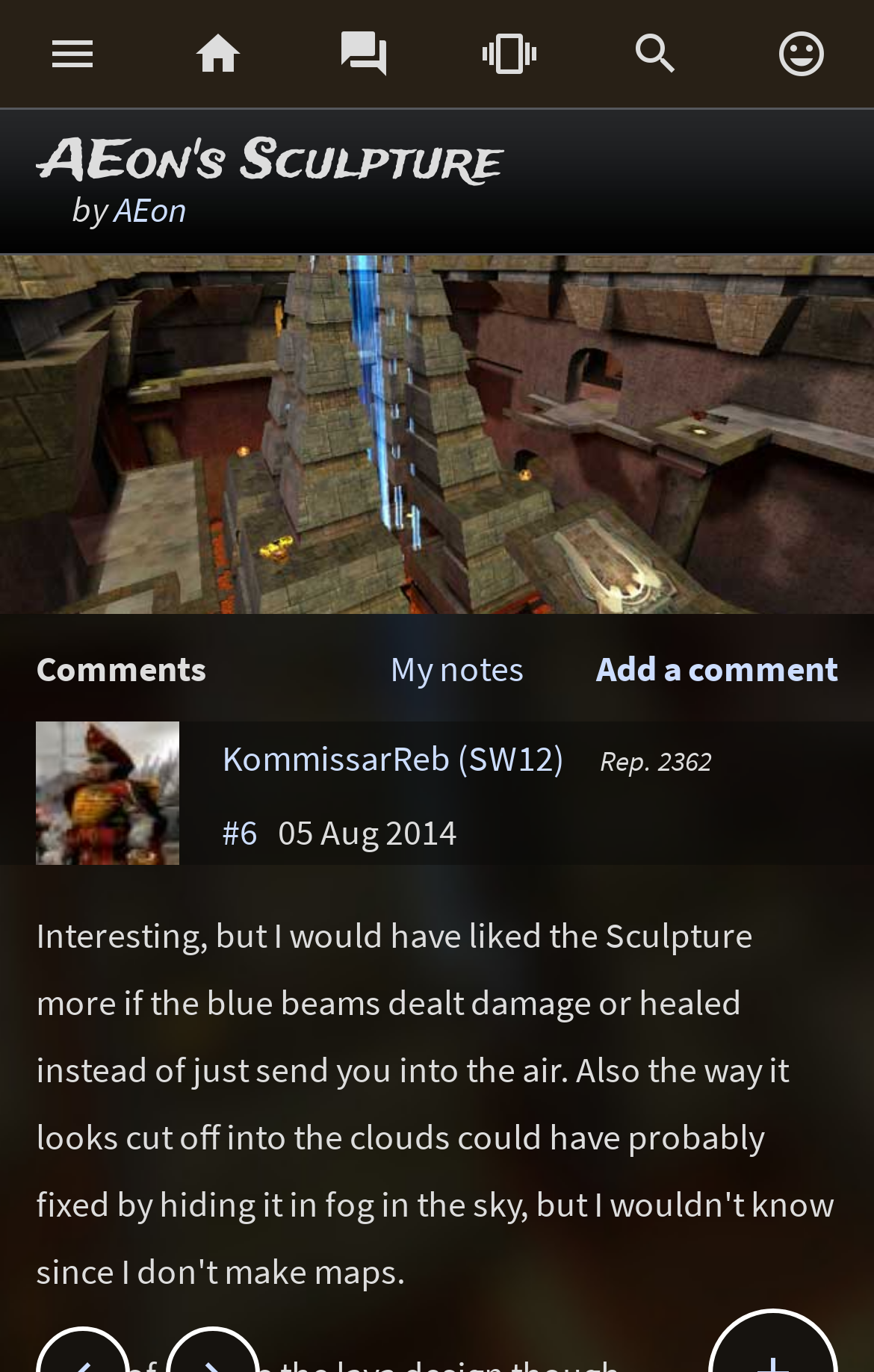Based on the element description parent_node: Advanced aria-label="Pubmed Logo", identify the bounding box of the UI element in the given webpage screenshot. The coordinates should be in the format (top-left x, top-left y, bottom-right x, bottom-right y) and must be between 0 and 1.

None